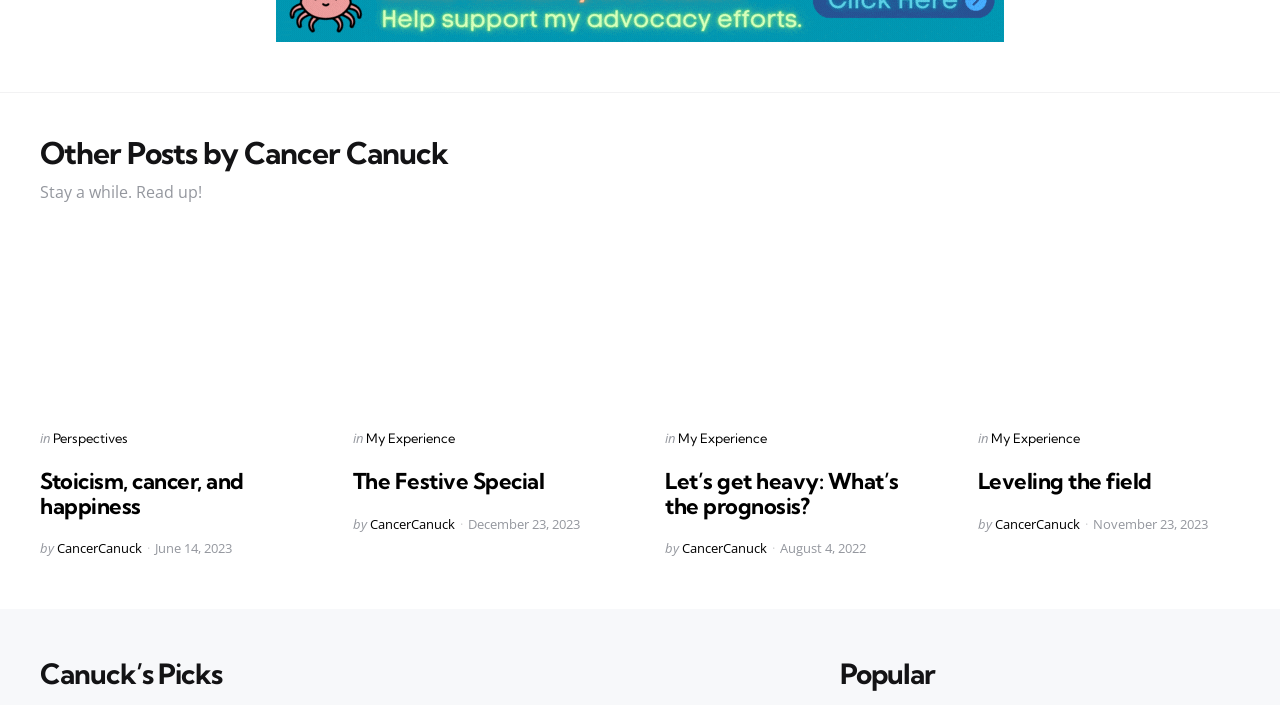Find the UI element described as: "Leveling the field" and predict its bounding box coordinates. Ensure the coordinates are four float numbers between 0 and 1, [left, top, right, bottom].

[0.764, 0.663, 0.9, 0.703]